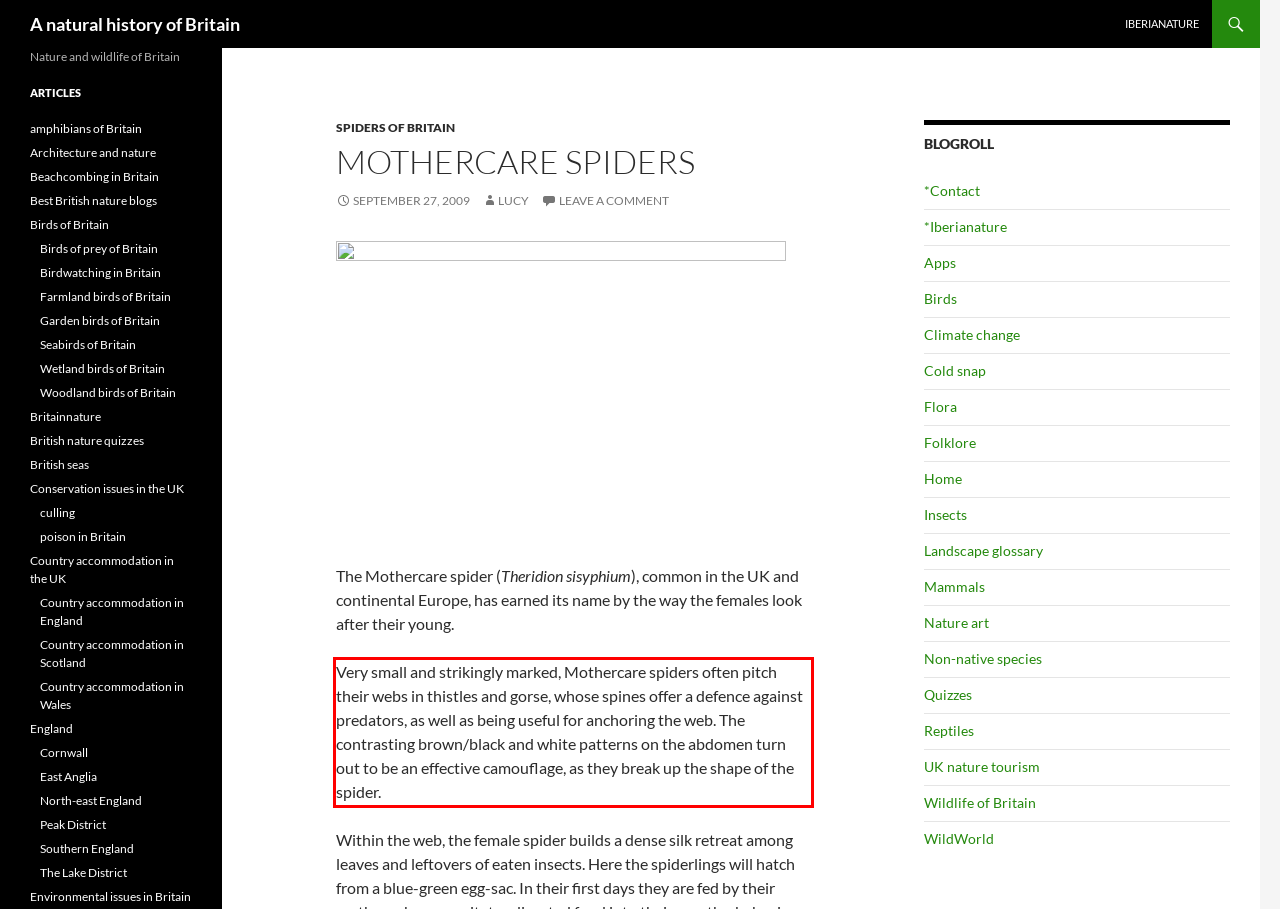You are provided with a screenshot of a webpage featuring a red rectangle bounding box. Extract the text content within this red bounding box using OCR.

Very small and strikingly marked, Mothercare spiders often pitch their webs in thistles and gorse, whose spines offer a defence against predators, as well as being useful for anchoring the web. The contrasting brown/black and white patterns on the abdomen turn out to be an effective camouflage, as they break up the shape of the spider.